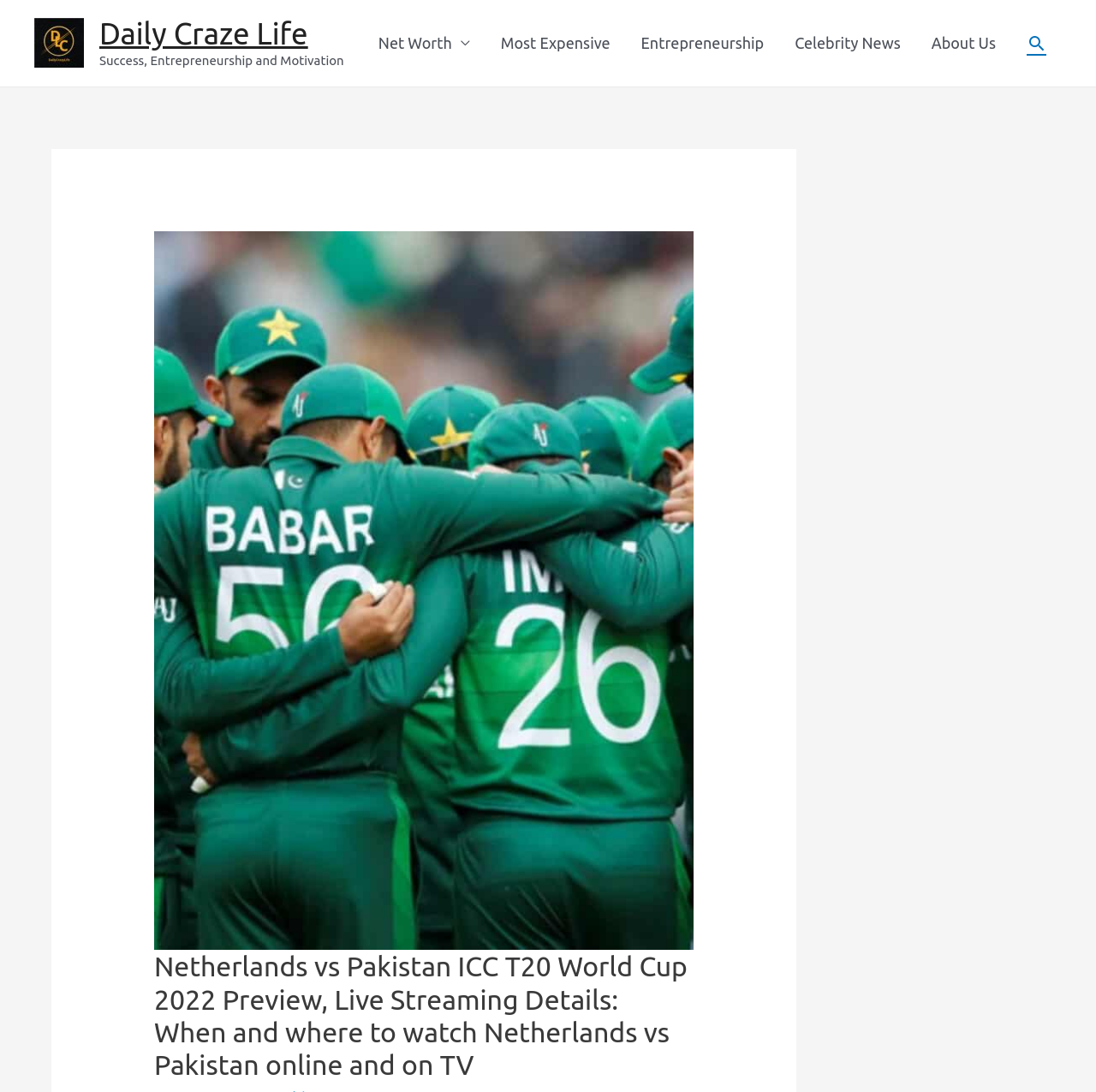Using the details in the image, give a detailed response to the question below:
What is the purpose of the link 'Search icon link'?

The link 'Search icon link' has an image element as its child, which suggests that it is a search icon. Therefore, the purpose of this link is to facilitate searching on the website.